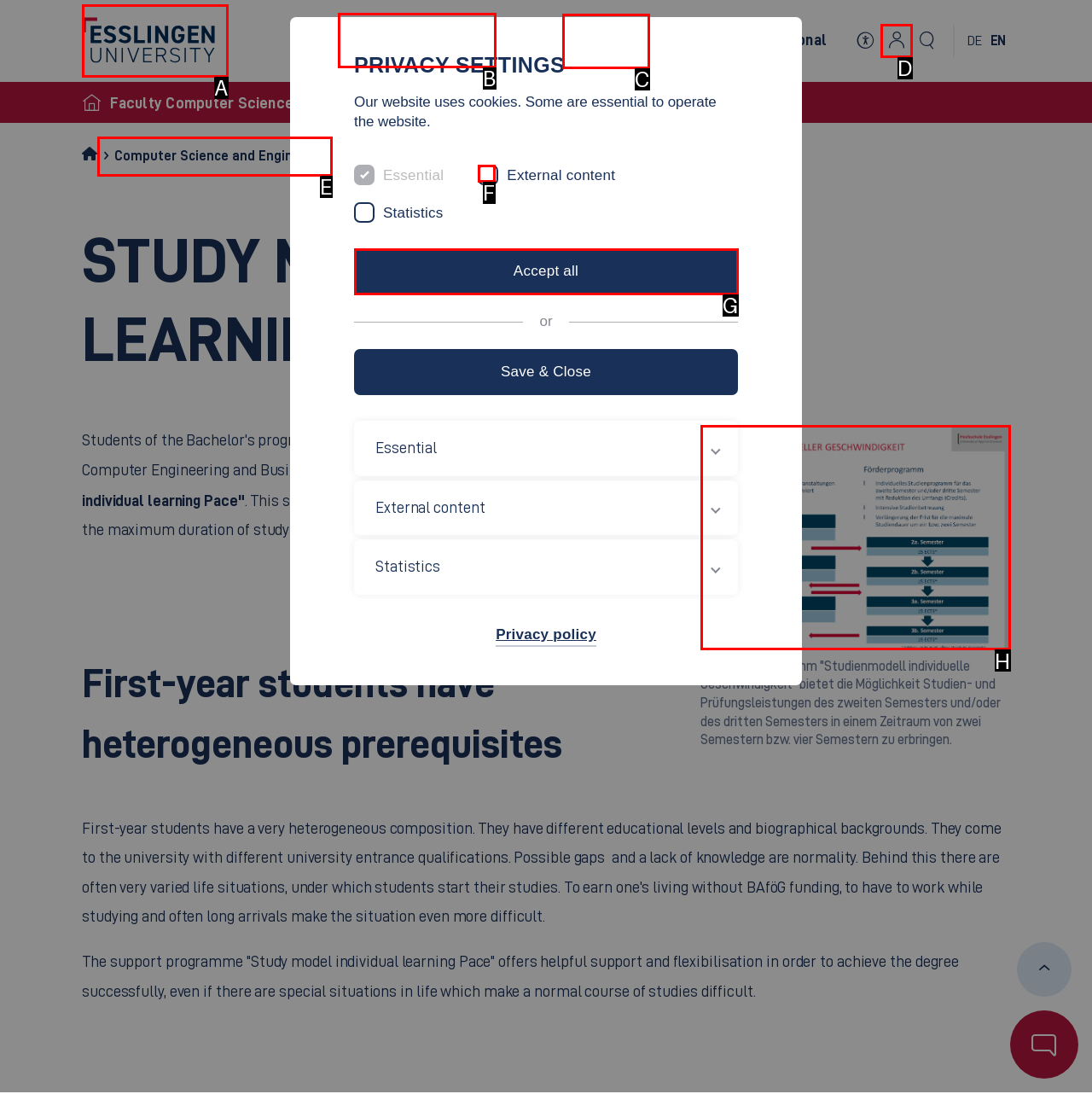Determine which option you need to click to execute the following task: Click the 'Degree Programmes' button. Provide your answer as a single letter.

B